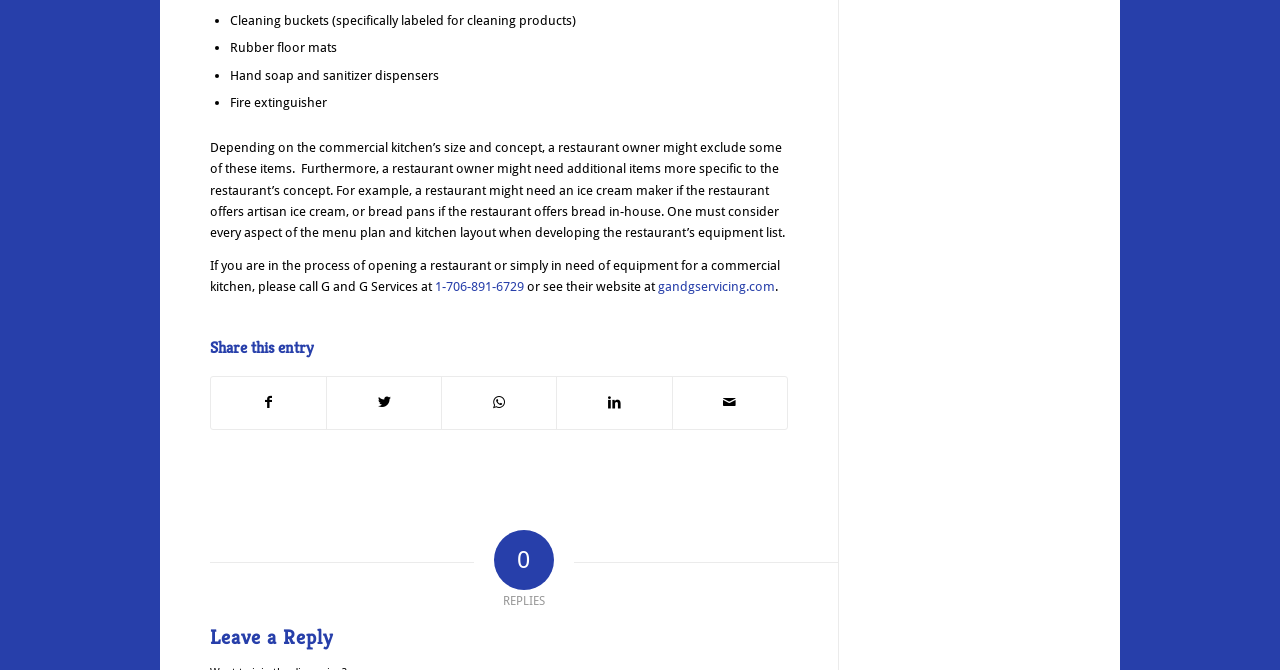Determine the bounding box coordinates of the clickable area required to perform the following instruction: "Leave a reply". The coordinates should be represented as four float numbers between 0 and 1: [left, top, right, bottom].

[0.164, 0.936, 0.615, 0.969]